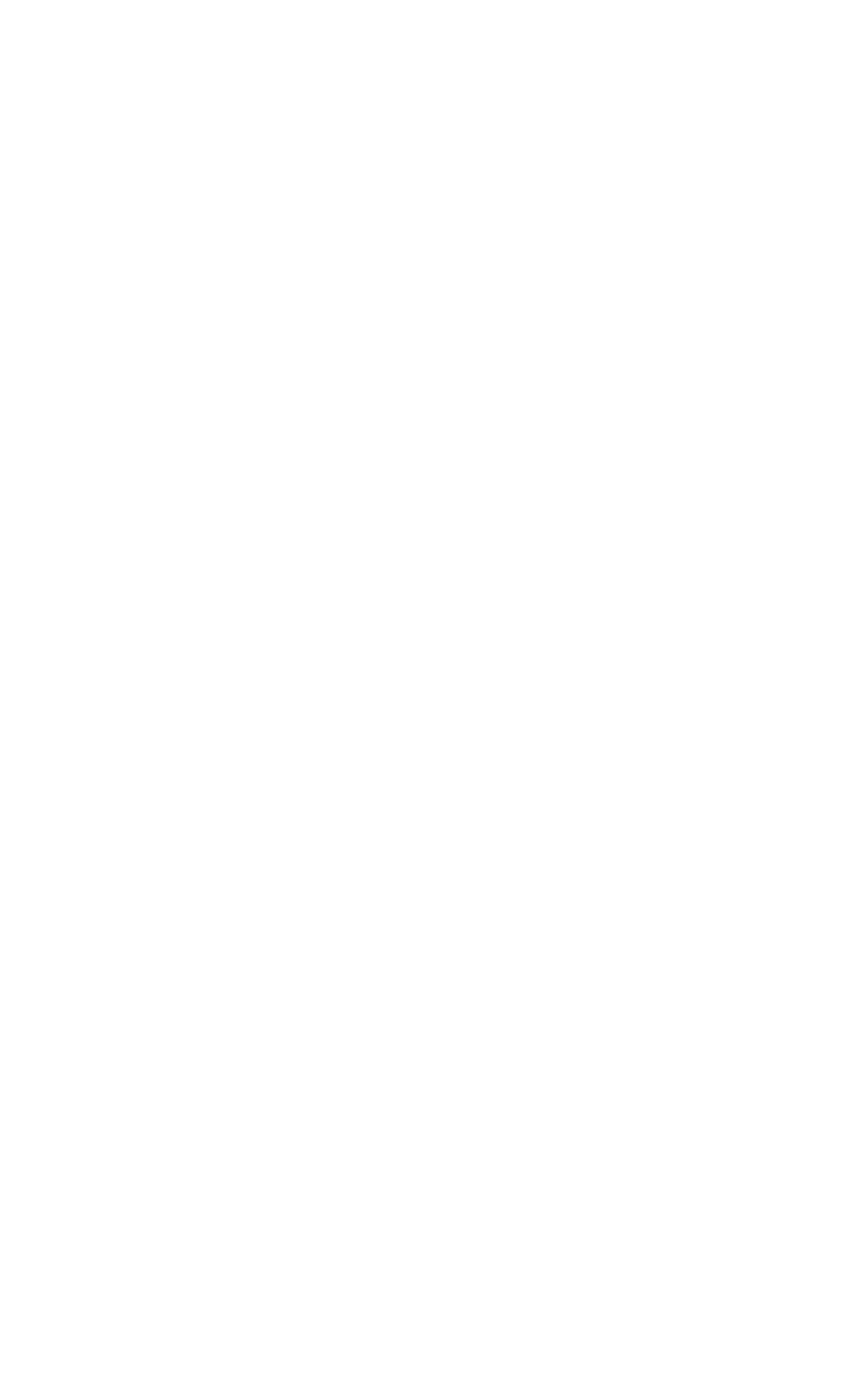From the given element description: "Add to Compare", find the bounding box for the UI element. Provide the coordinates as four float numbers between 0 and 1, in the order [left, top, right, bottom].

[0.314, 0.254, 0.594, 0.292]